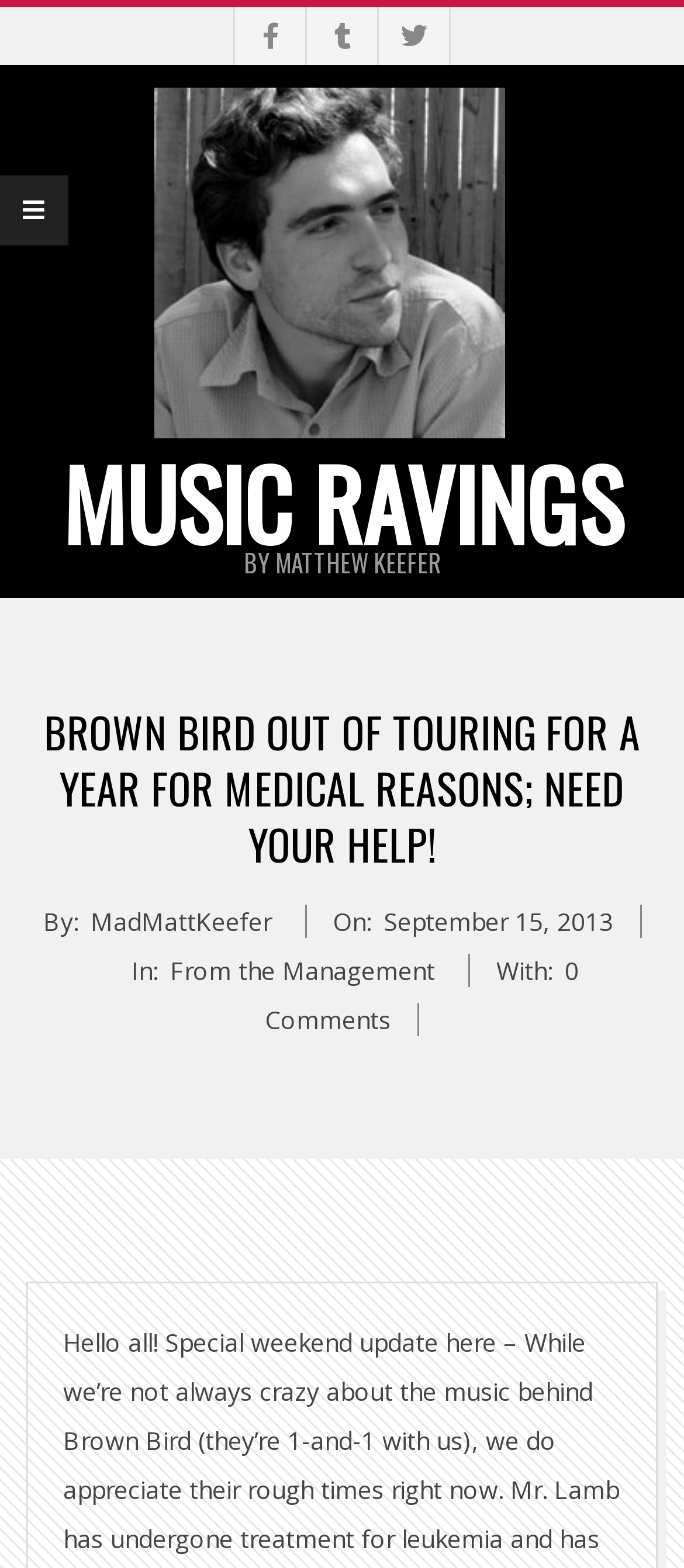Utilize the details in the image to give a detailed response to the question: What is the category of the article?

I found the category of the article by looking at the link with the text 'From the Management' located at [0.249, 0.608, 0.636, 0.63]. This link is likely to indicate the category or section of the article.